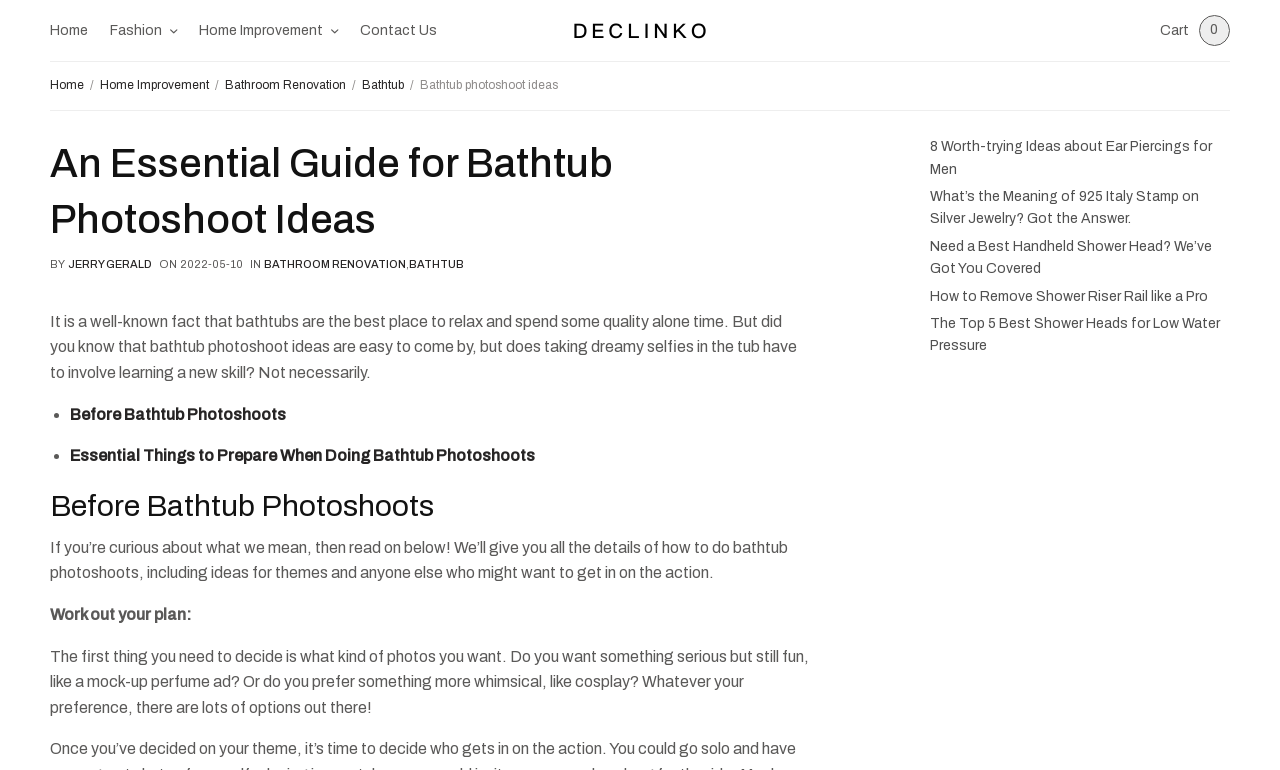Please reply to the following question with a single word or a short phrase:
Who is the author of the article?

JERRY GERALD